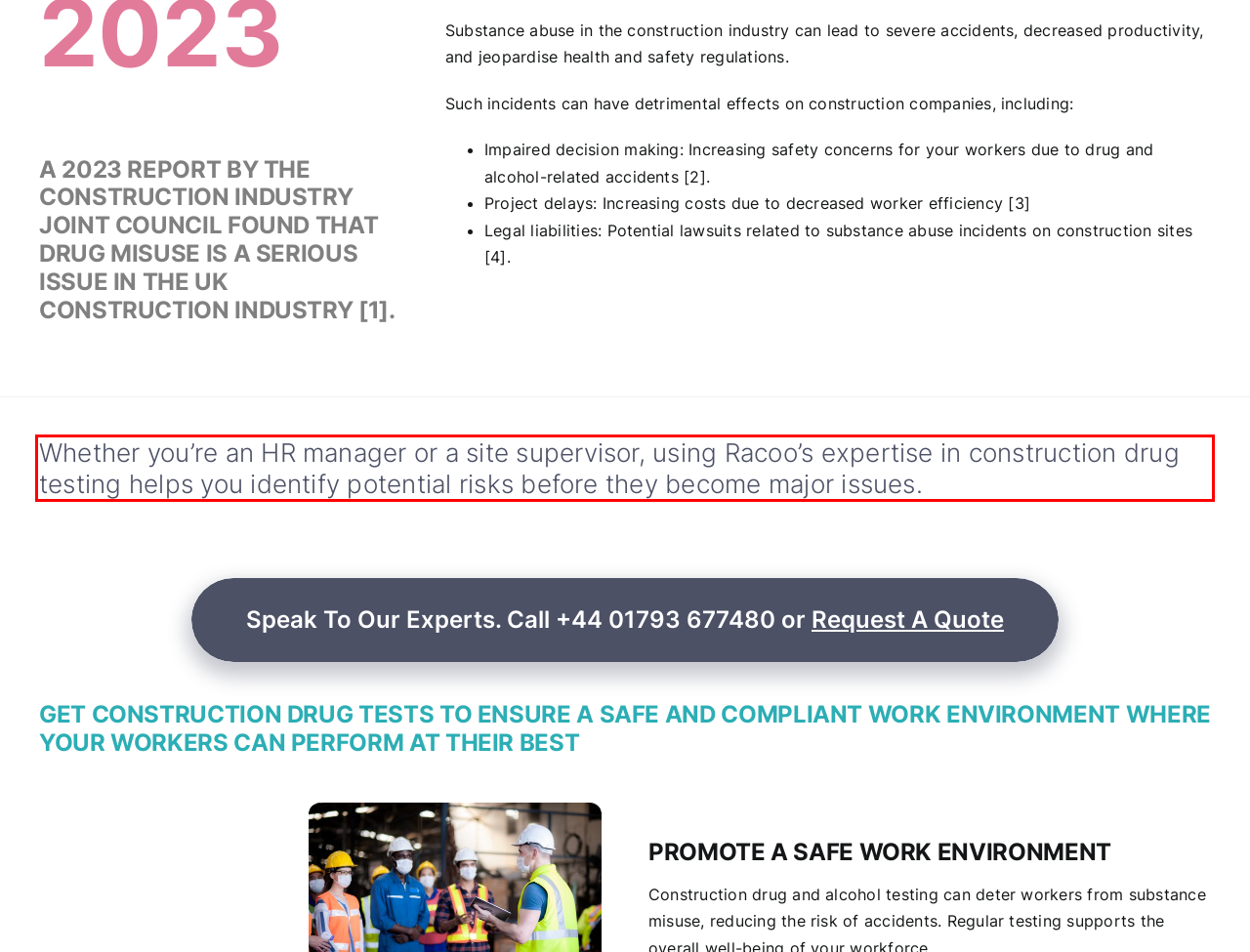Analyze the webpage screenshot and use OCR to recognize the text content in the red bounding box.

Whether you’re an HR manager or a site supervisor, using Racoo’s expertise in construction drug testing helps you identify potential risks before they become major issues.